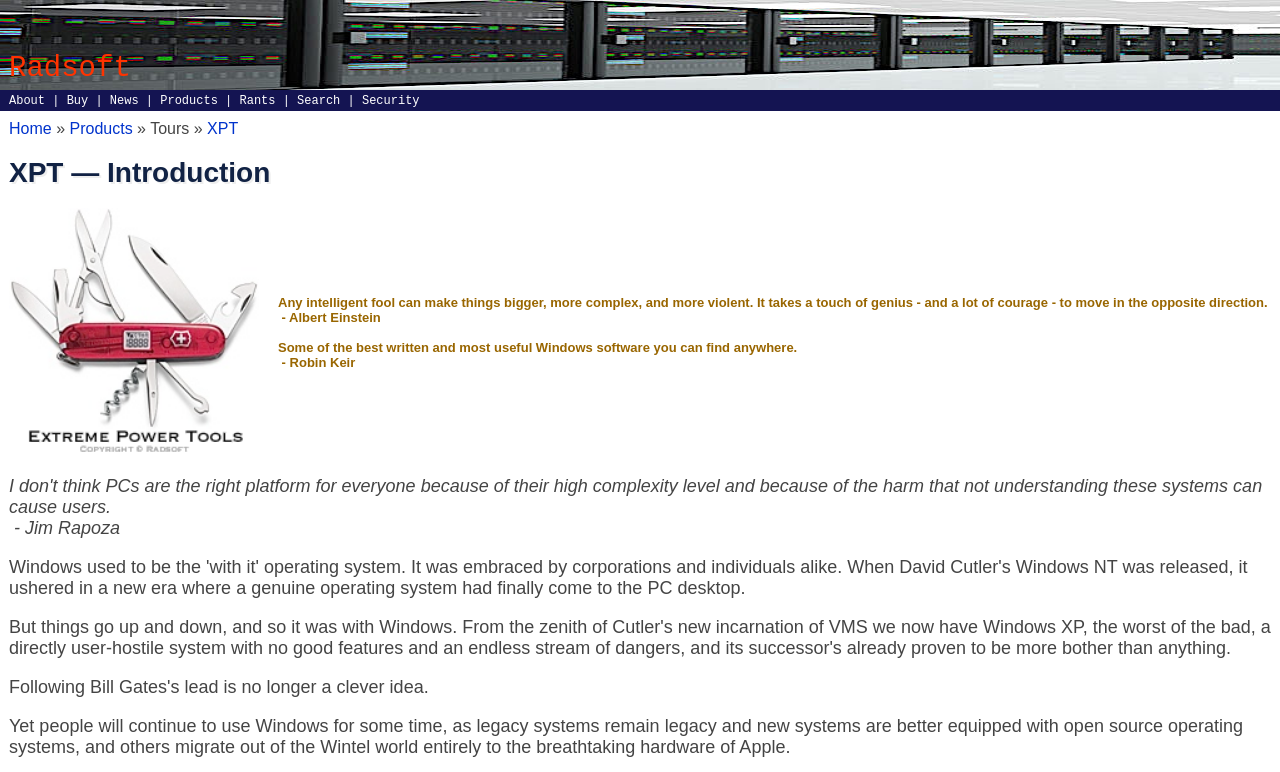Determine the bounding box coordinates of the element that should be clicked to execute the following command: "Click on About".

[0.007, 0.121, 0.035, 0.139]